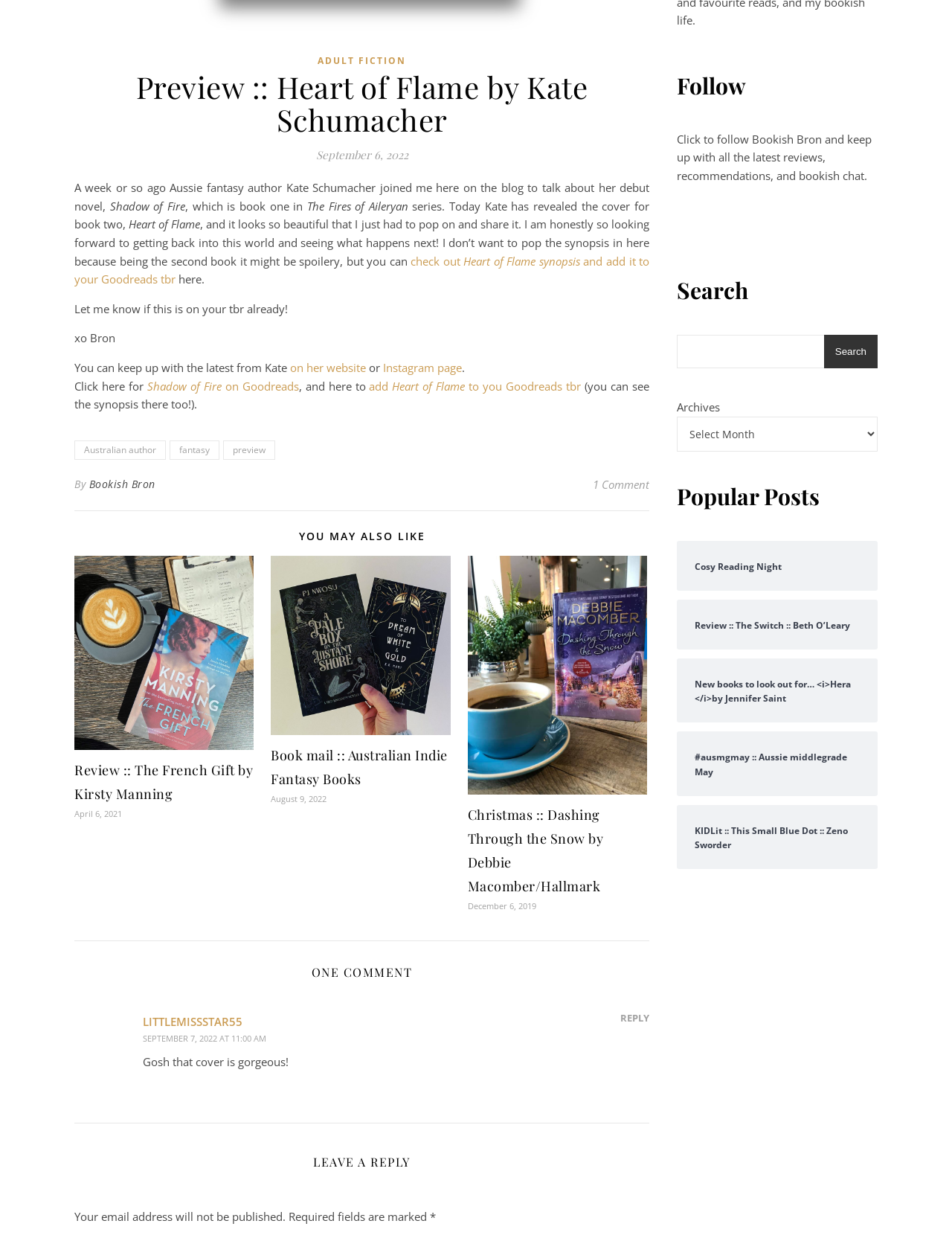Provide the bounding box coordinates of the HTML element described by the text: "Cosy Reading Night". The coordinates should be in the format [left, top, right, bottom] with values between 0 and 1.

[0.73, 0.45, 0.903, 0.462]